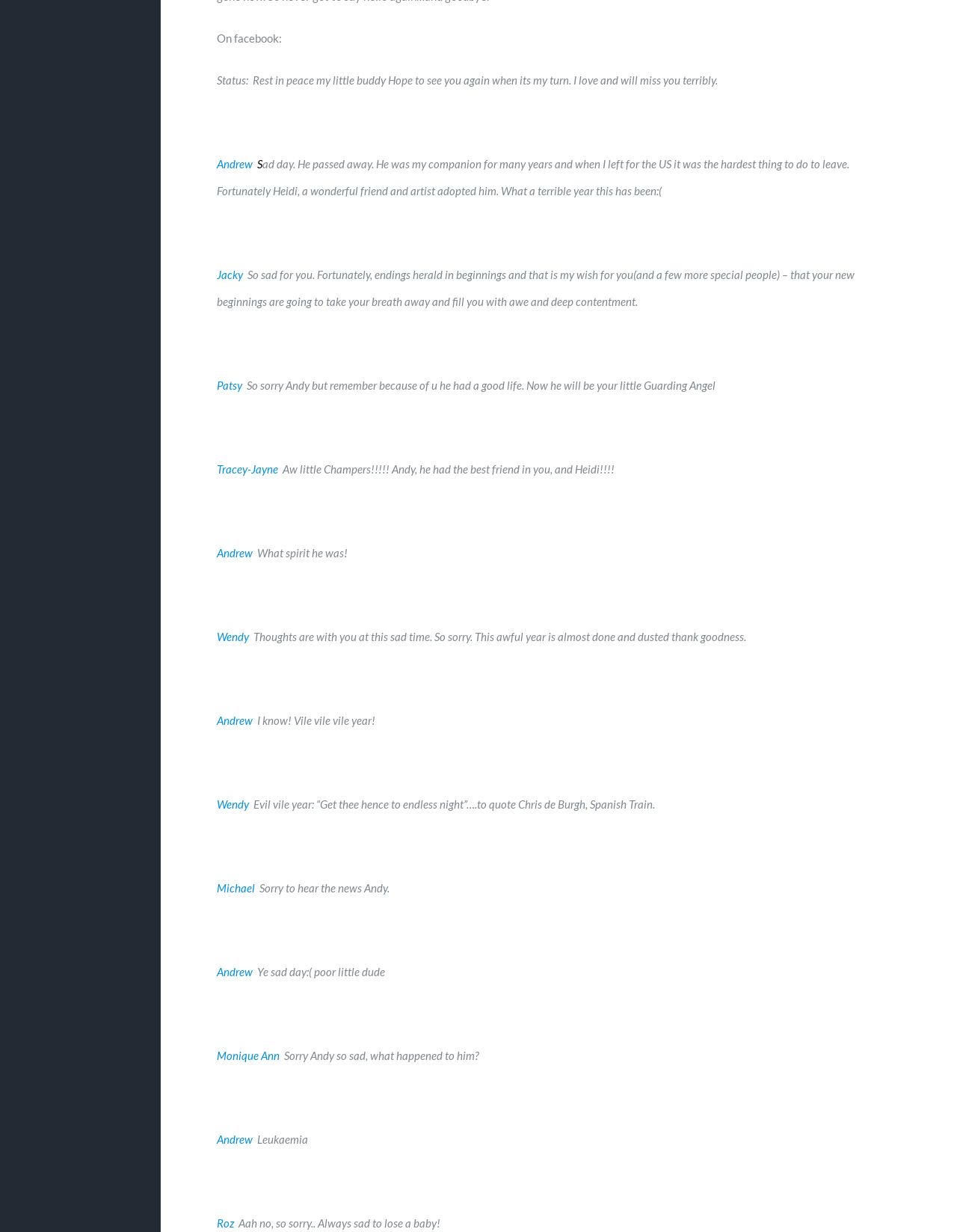Please locate the bounding box coordinates for the element that should be clicked to achieve the following instruction: "View Jacky's profile". Ensure the coordinates are given as four float numbers between 0 and 1, i.e., [left, top, right, bottom].

[0.226, 0.217, 0.256, 0.228]